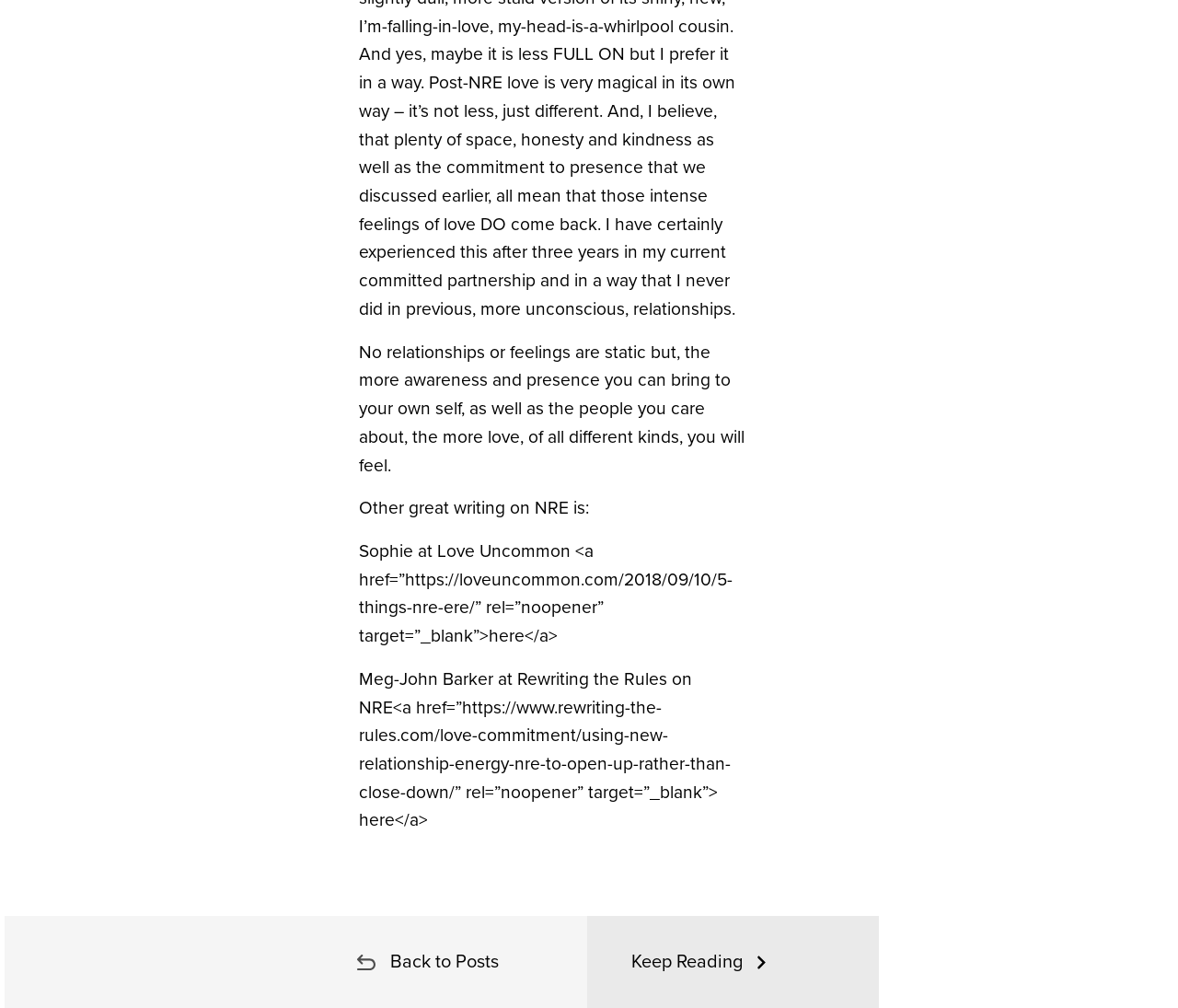Respond with a single word or short phrase to the following question: 
What is the main topic of the webpage?

NRE